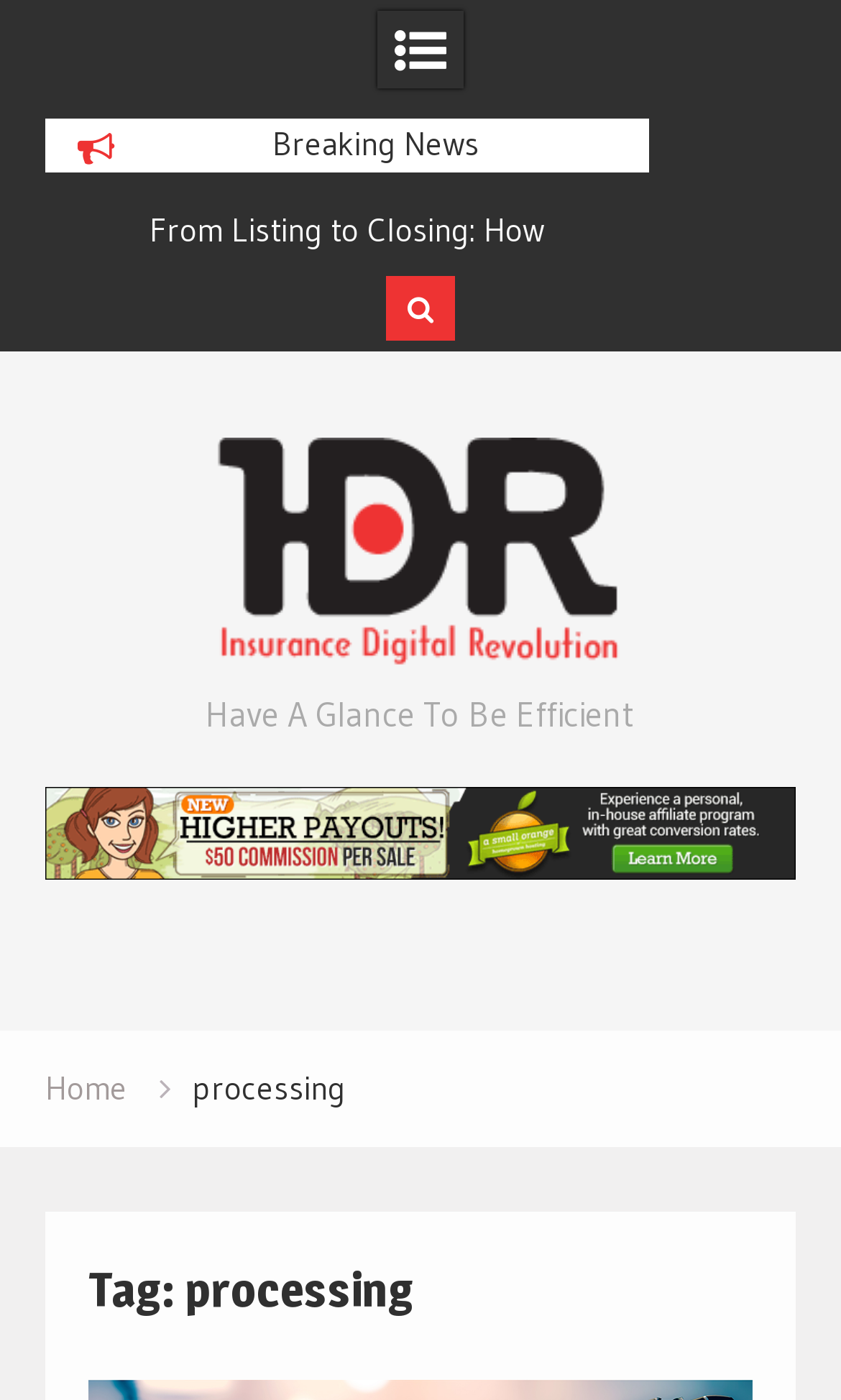What is the purpose of the breadcrumbs navigation?
Please answer the question with a detailed and comprehensive explanation.

The purpose of the breadcrumbs navigation is to navigate to home or other related pages, which is indicated by the navigation element with the text 'Breadcrumbs' and the link element with the text 'Home'.